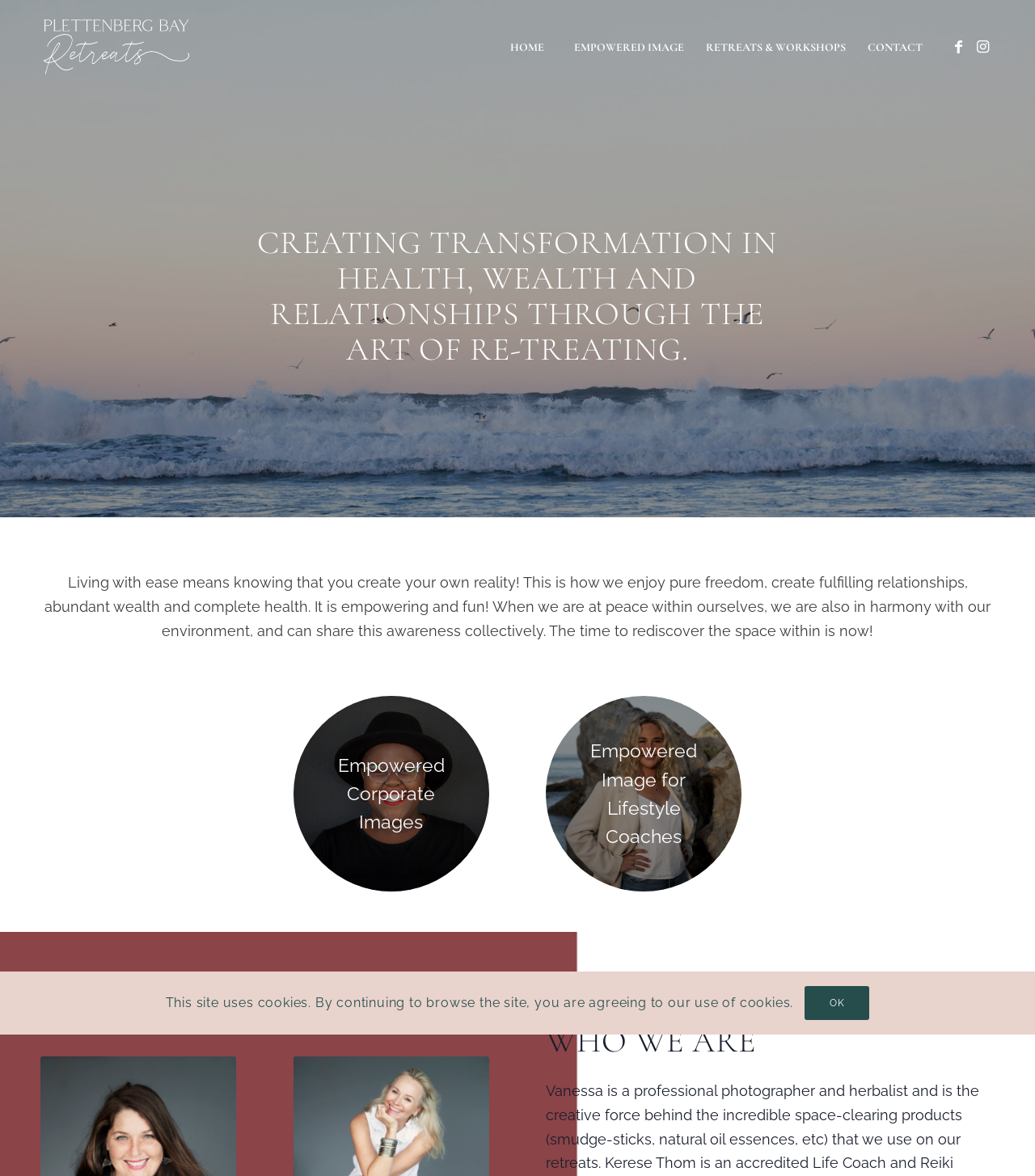Please give a short response to the question using one word or a phrase:
What is the purpose of the 'Empowered Image' links?

Lifestyle Coaches